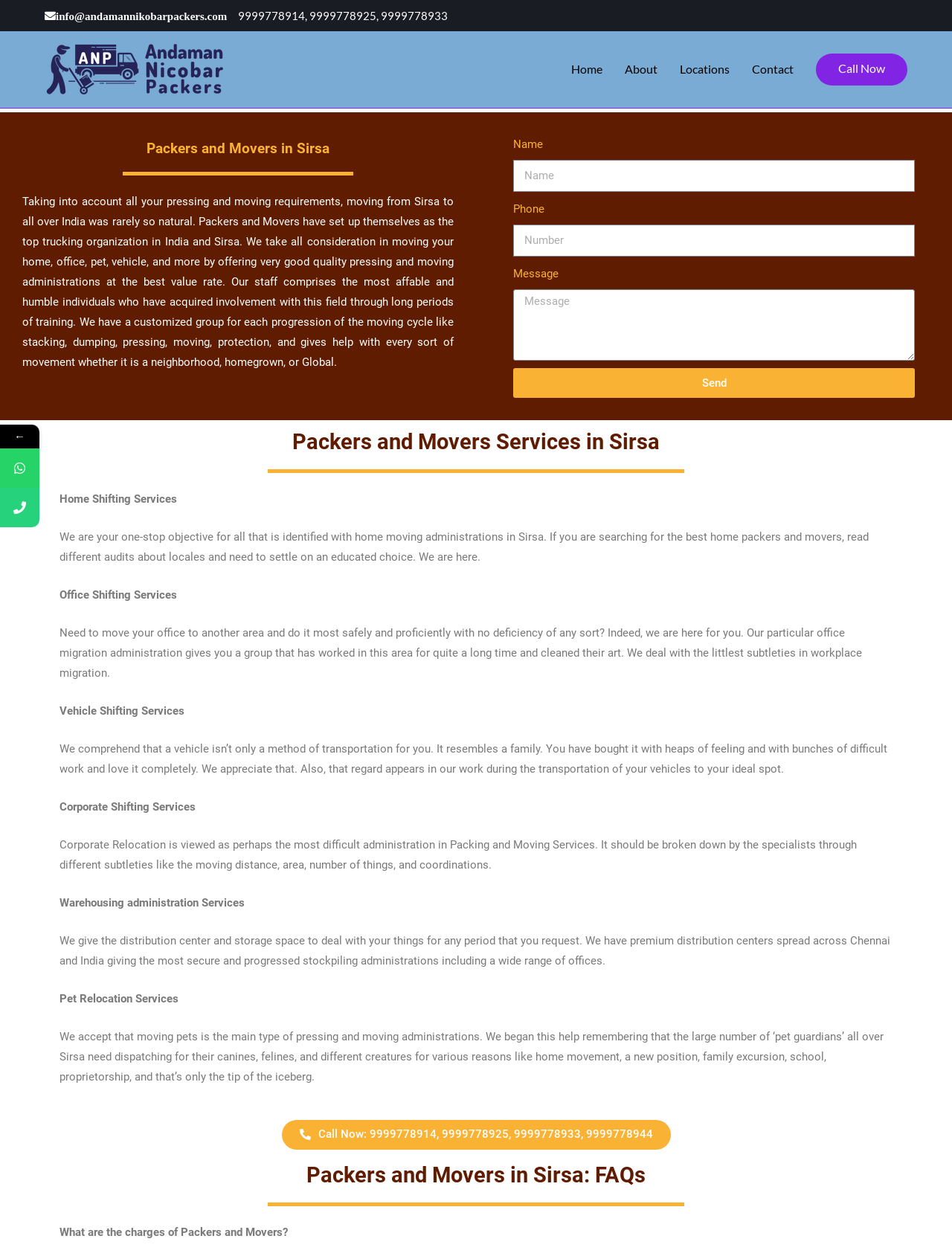Please predict the bounding box coordinates of the element's region where a click is necessary to complete the following instruction: "Click the 'Andaman Nicobar Packers' link". The coordinates should be represented by four float numbers between 0 and 1, i.e., [left, top, right, bottom].

[0.047, 0.034, 0.238, 0.076]